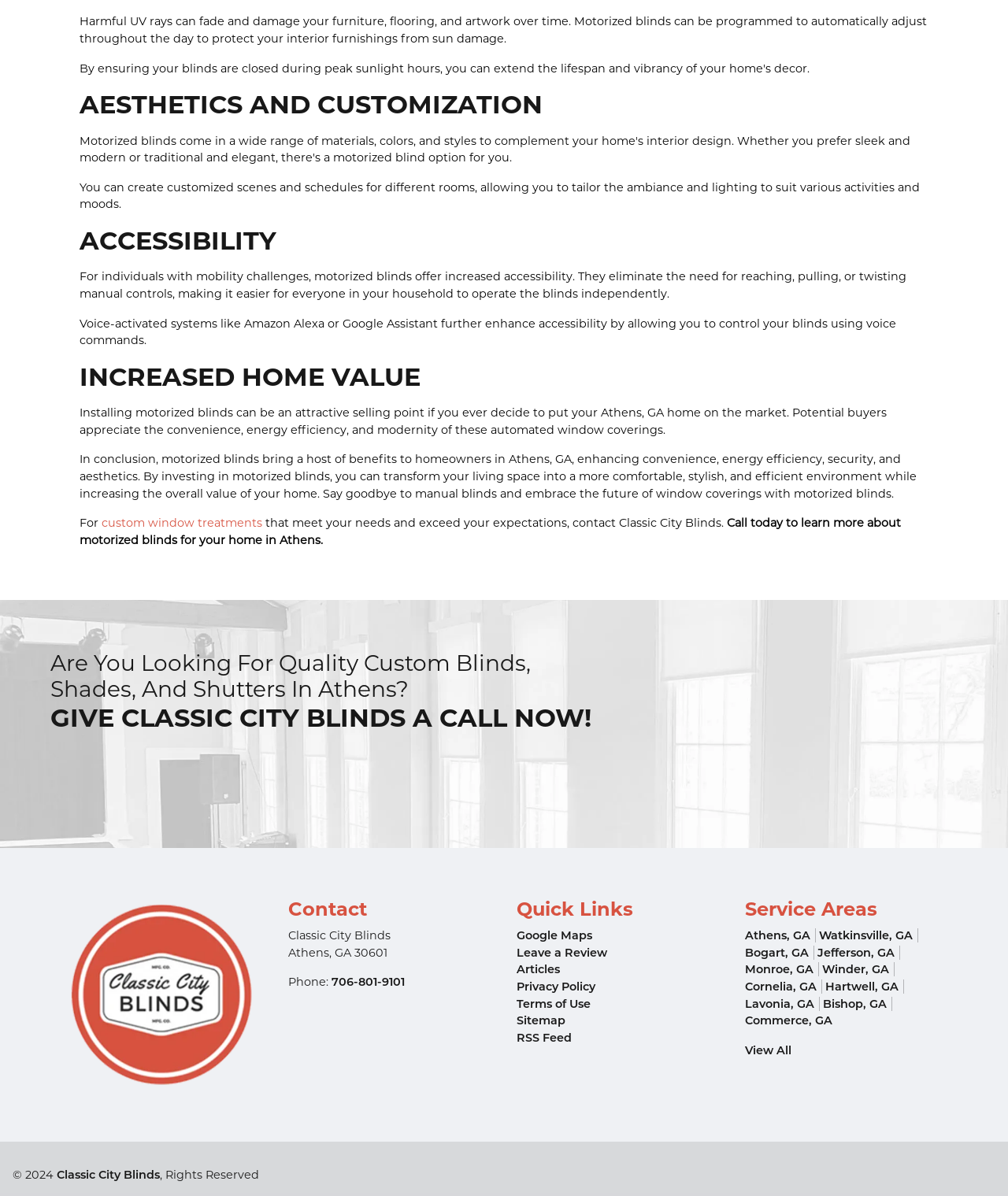Identify the bounding box coordinates of the clickable region required to complete the instruction: "Check the 'Service Areas'". The coordinates should be given as four float numbers within the range of 0 and 1, i.e., [left, top, right, bottom].

[0.739, 0.751, 0.941, 0.77]